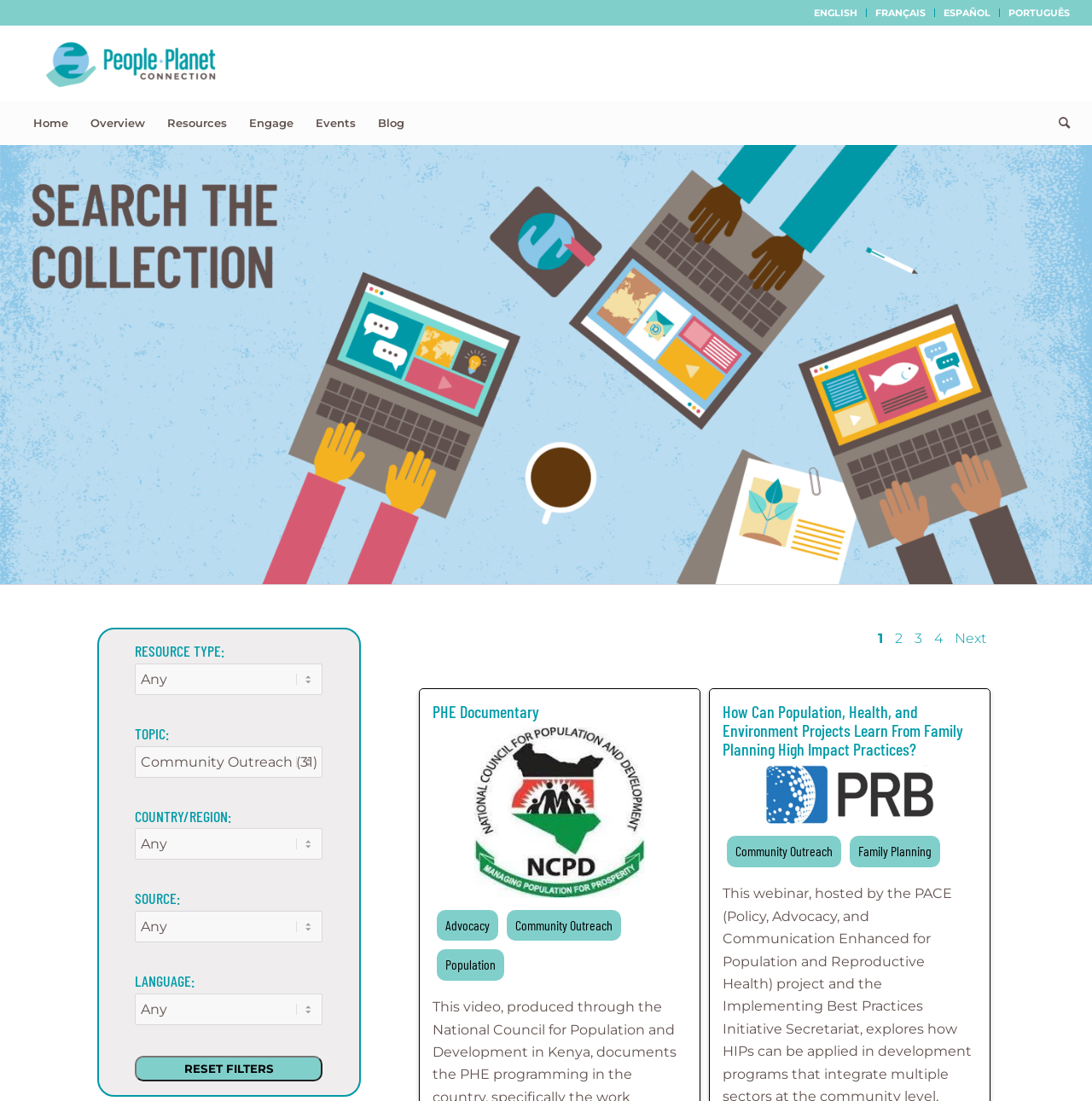Locate the bounding box coordinates of the element that needs to be clicked to carry out the instruction: "Click on the 'Search' menu item". The coordinates should be given as four float numbers ranging from 0 to 1, i.e., [left, top, right, bottom].

[0.96, 0.092, 0.98, 0.131]